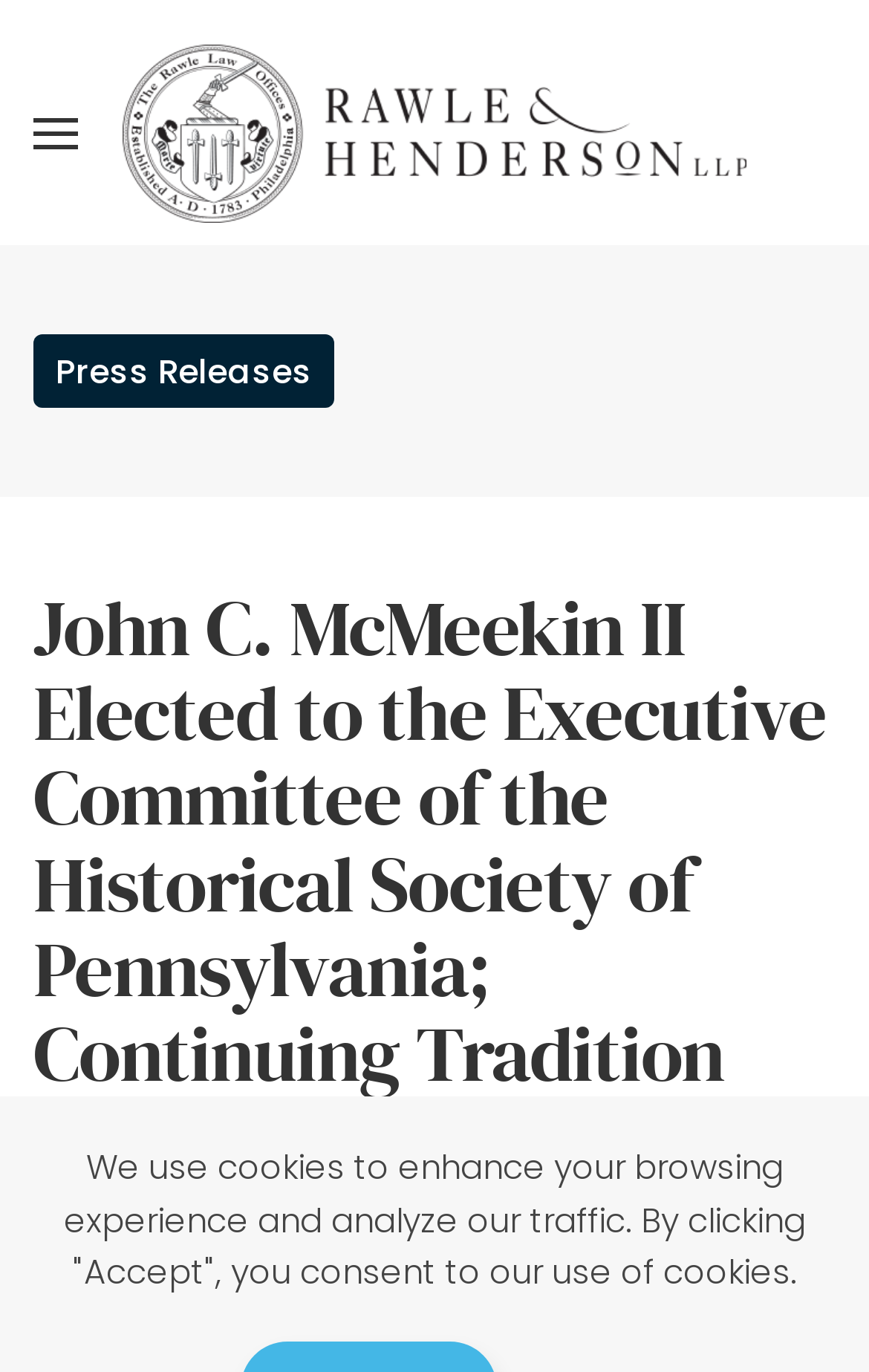Look at the image and write a detailed answer to the question: 
What is the name of the person elected to the Executive Committee?

The answer can be found in the main heading of the webpage, which states 'John C. McMeekin II Elected to the Executive Committee of the Historical Society of Pennsylvania; Continuing Tradition Begun by Firm Founder William Rawle in 1824'.